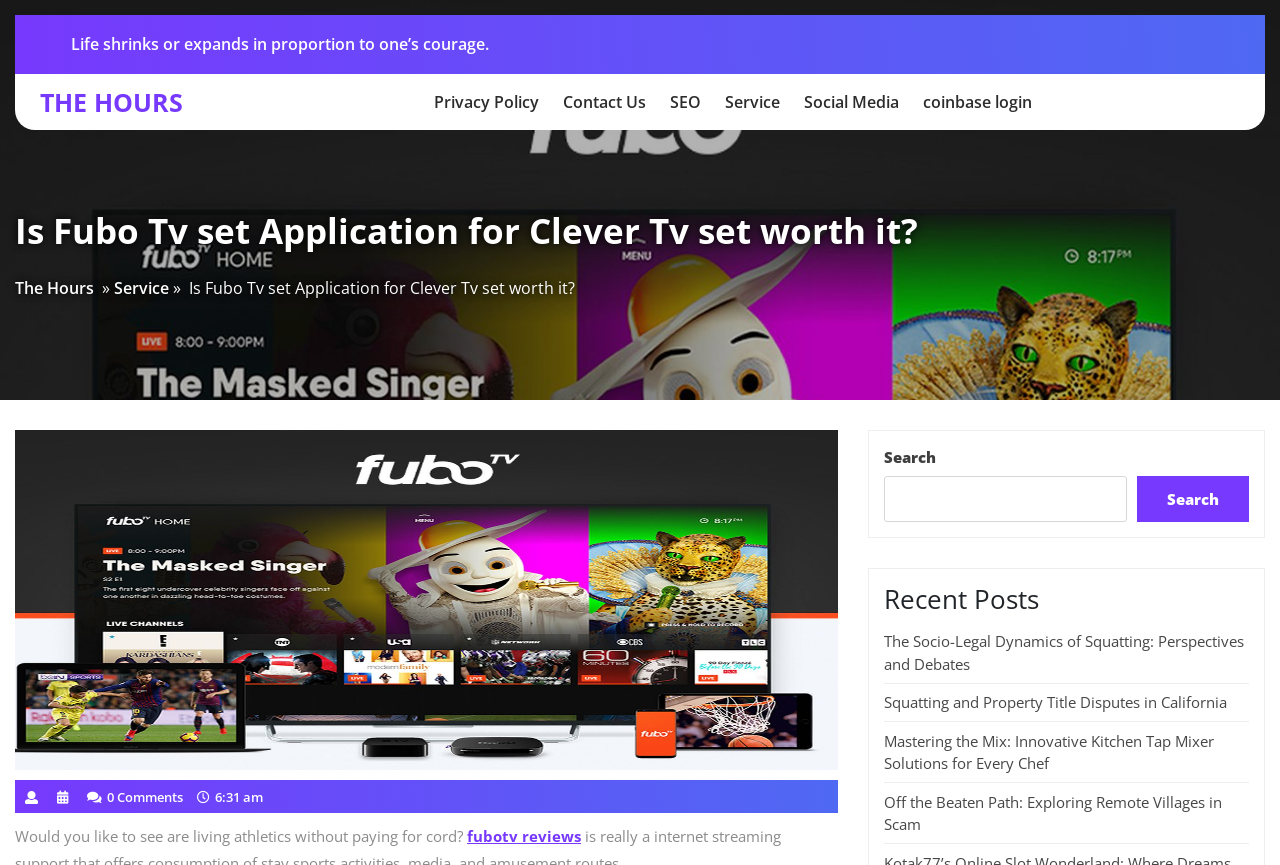Refer to the image and offer a detailed explanation in response to the question: What is the quote at the top of the page?

I found the quote at the top of the page by looking at the StaticText element with the bounding box coordinates [0.056, 0.038, 0.382, 0.064]. The text of this element is 'Life shrinks or expands in proportion to one’s courage.'.